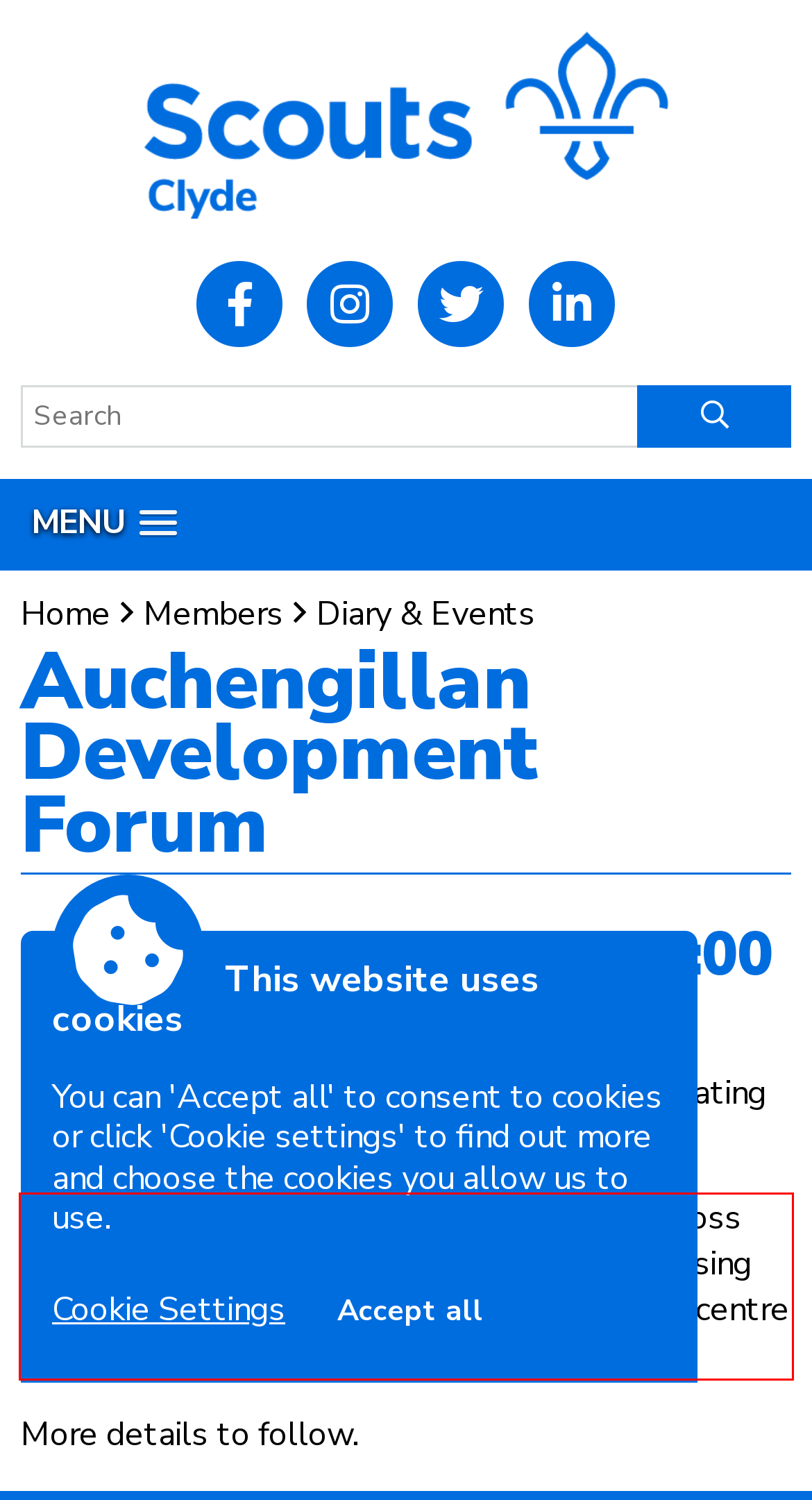Your task is to recognize and extract the text content from the UI element enclosed in the red bounding box on the webpage screenshot.

This will be an opportunity for adults from across Clyde Region to discuss their experiences of using Auchengillan and help shape the future of the centre as it enters its second century.